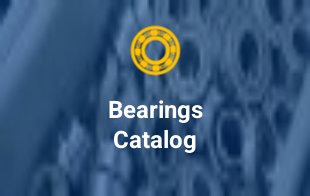What is the purpose of the catalog?
Kindly offer a detailed explanation using the data available in the image.

According to the caption, the catalog serves as a resource for users seeking detailed information about various bearings, including specifications and models, facilitating their selection process. This implies that the primary purpose of the catalog is to provide information about bearings.